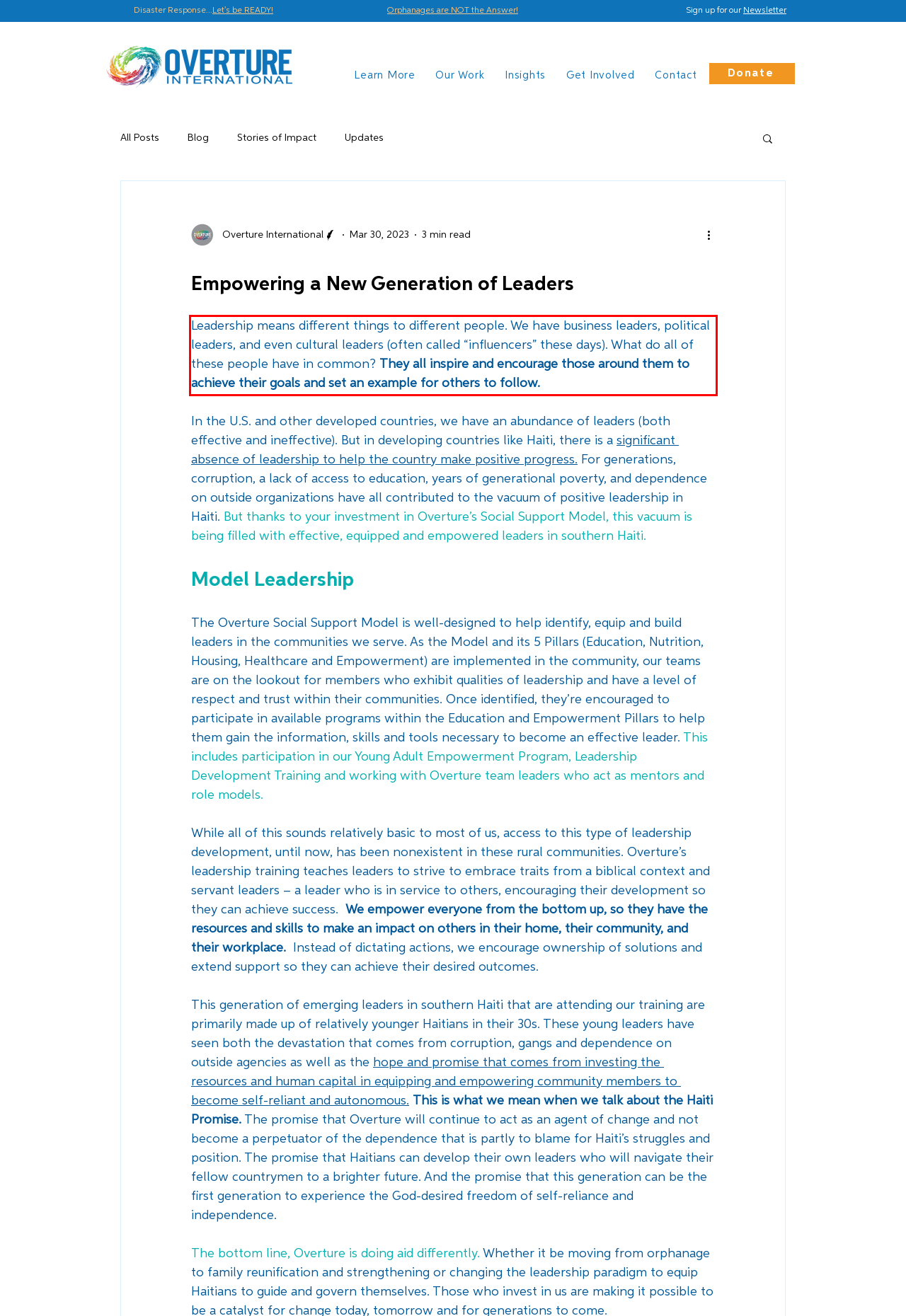Using the provided webpage screenshot, recognize the text content in the area marked by the red bounding box.

Leadership means different things to different people. We have business leaders, political leaders, and even cultural leaders (often called “influencers” these days). What do all of these people have in common? They all inspire and encourage those around them to achieve their goals and set an example for others to follow.